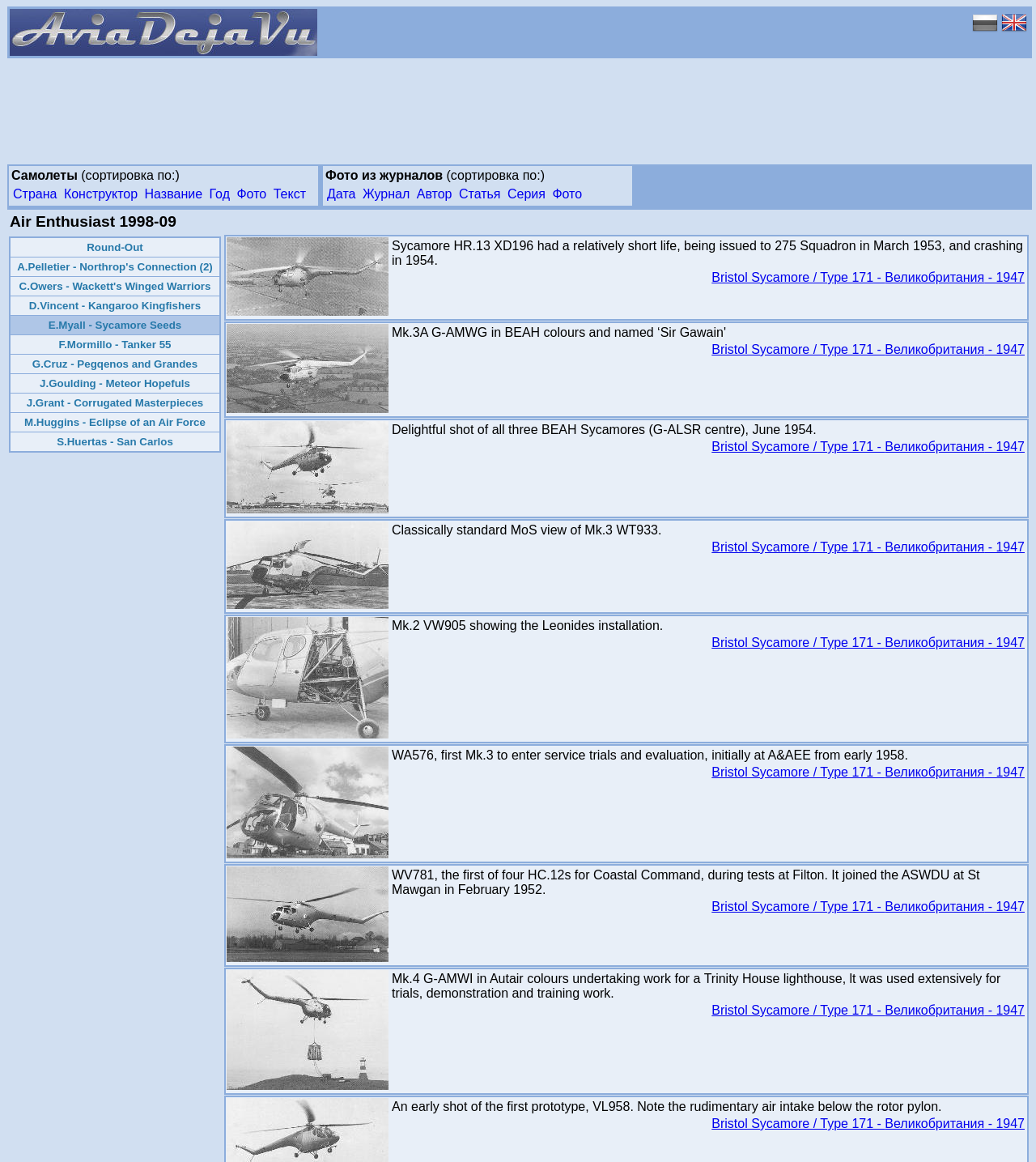Extract the bounding box for the UI element that matches this description: "Round-Out".

[0.084, 0.208, 0.138, 0.218]